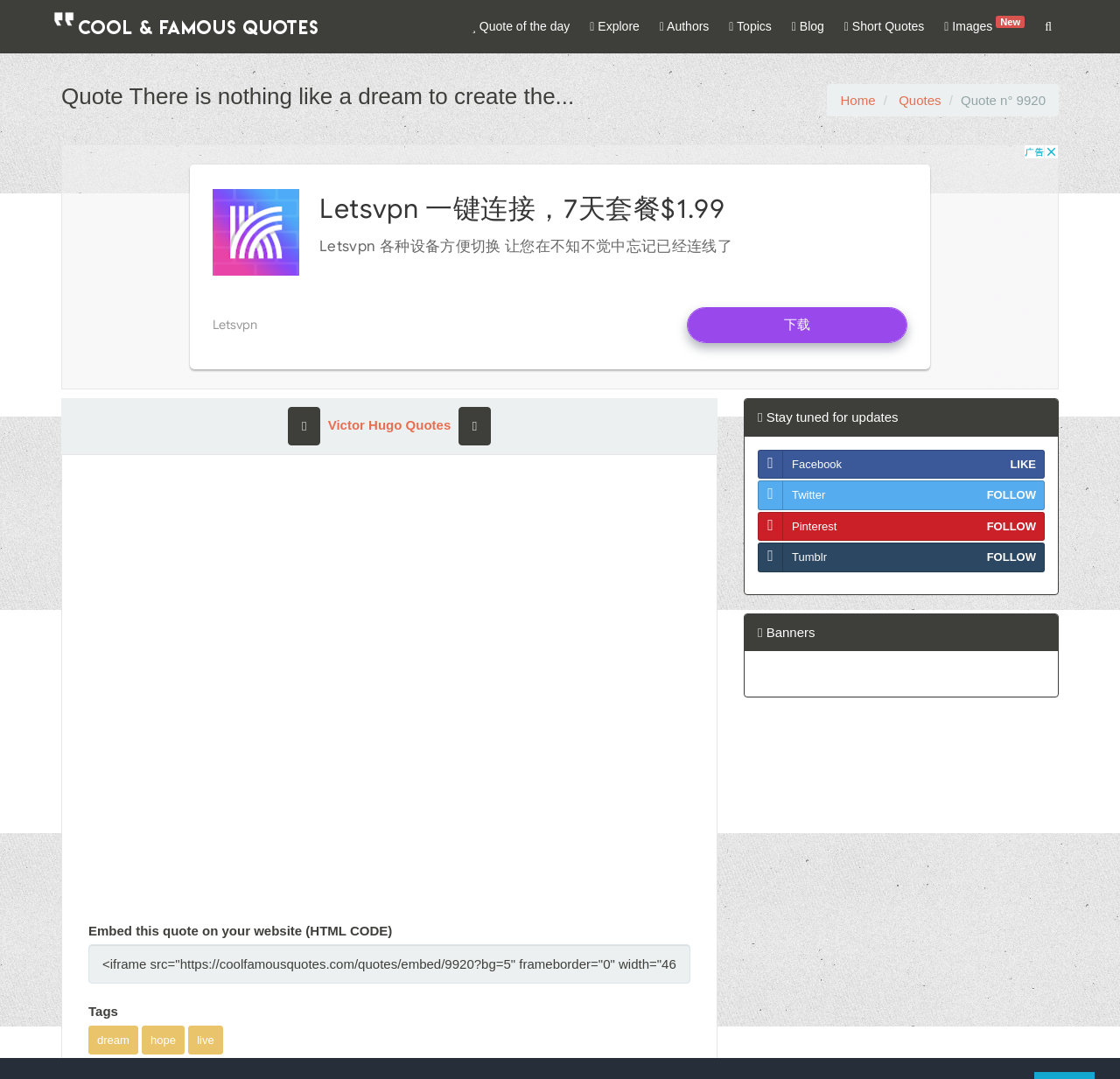Give a concise answer using one word or a phrase to the following question:
What is the author of the quote?

Victor Hugo